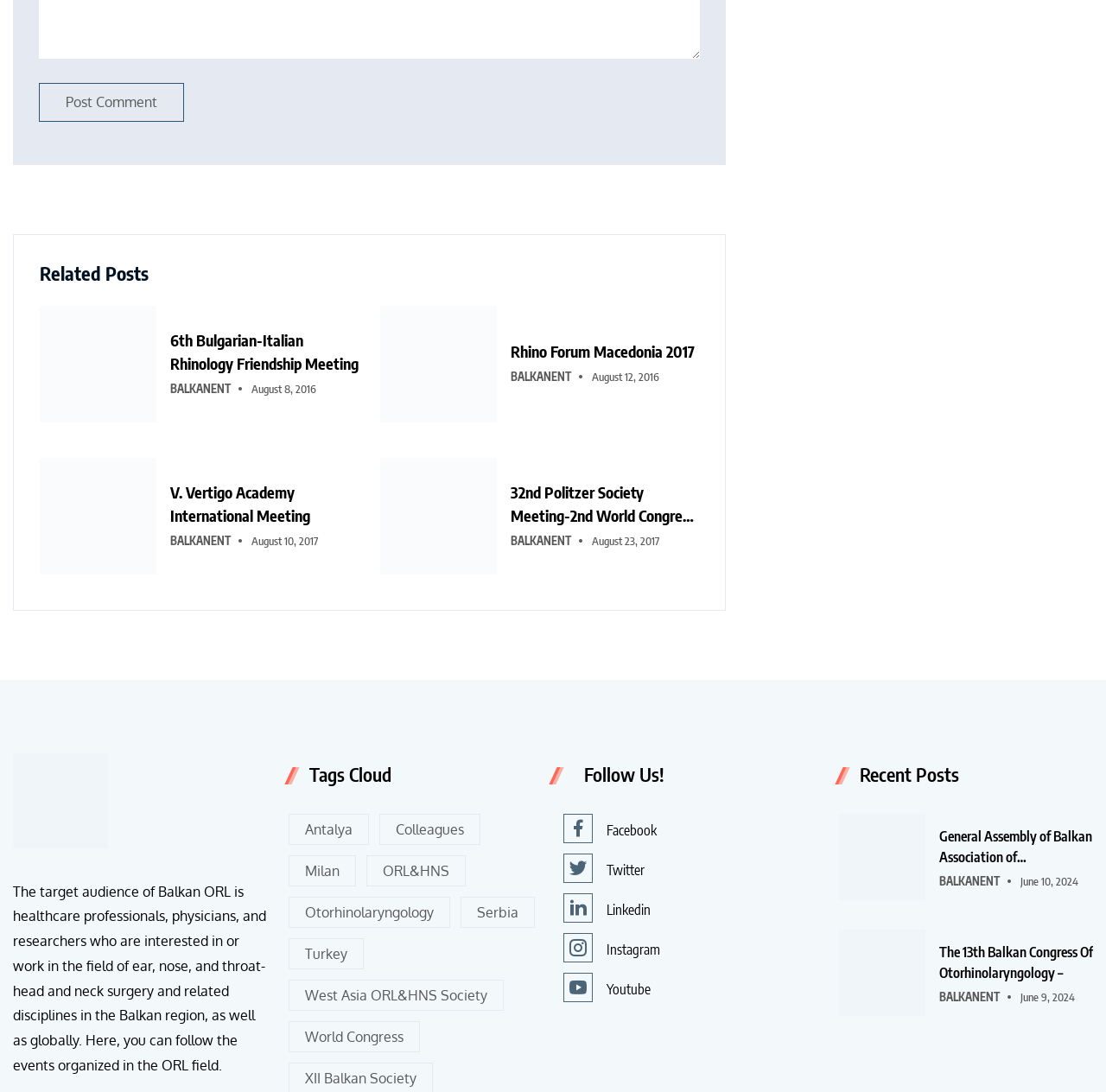Use one word or a short phrase to answer the question provided: 
What is the title of the last recent post?

The 13th Balkan Congress Of Otorhinolaryngology –